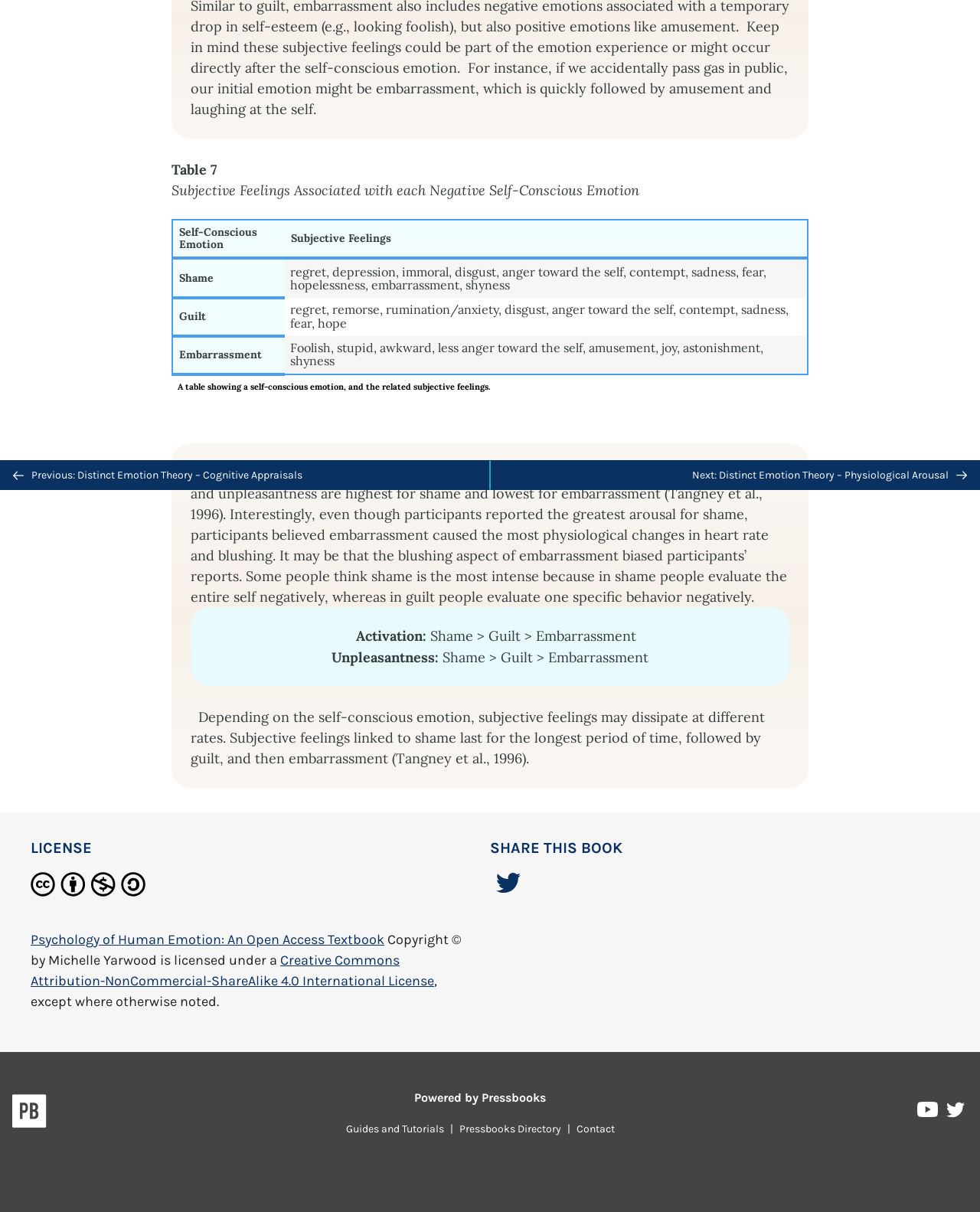Provide the bounding box coordinates of the HTML element described by the text: "parent_node: Powered by Pressbooks title="Pressbooks"". The coordinates should be in the format [left, top, right, bottom] with values between 0 and 1.

[0.012, 0.903, 0.048, 0.935]